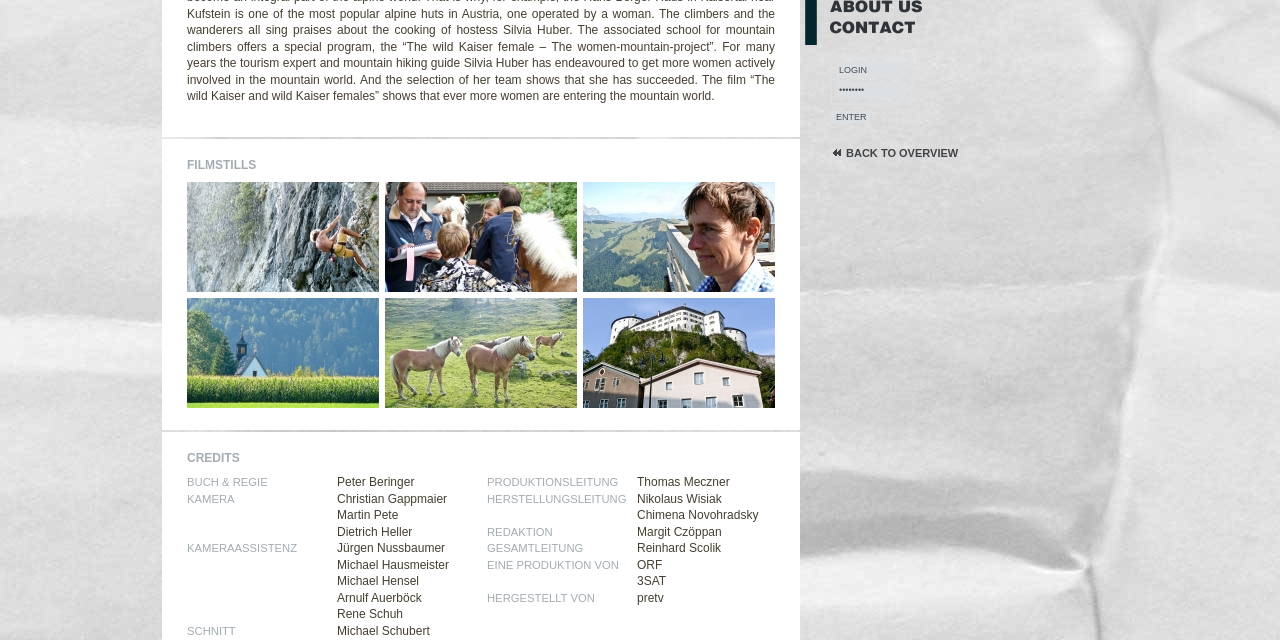Find the coordinates for the bounding box of the element with this description: "value="enter"".

[0.648, 0.173, 0.68, 0.192]